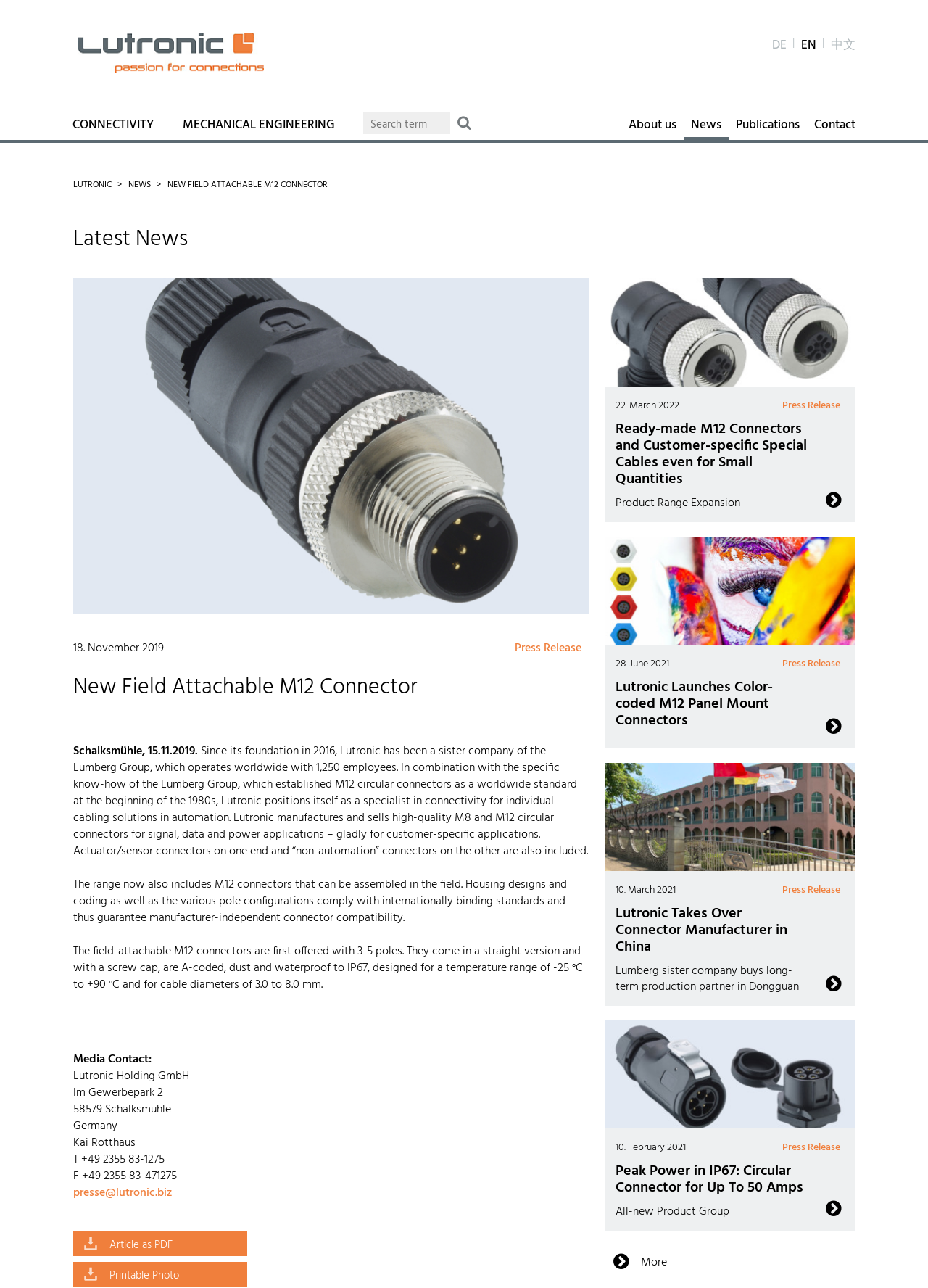Locate the bounding box coordinates of the element's region that should be clicked to carry out the following instruction: "Switch to German language". The coordinates need to be four float numbers between 0 and 1, i.e., [left, top, right, bottom].

[0.824, 0.023, 0.855, 0.044]